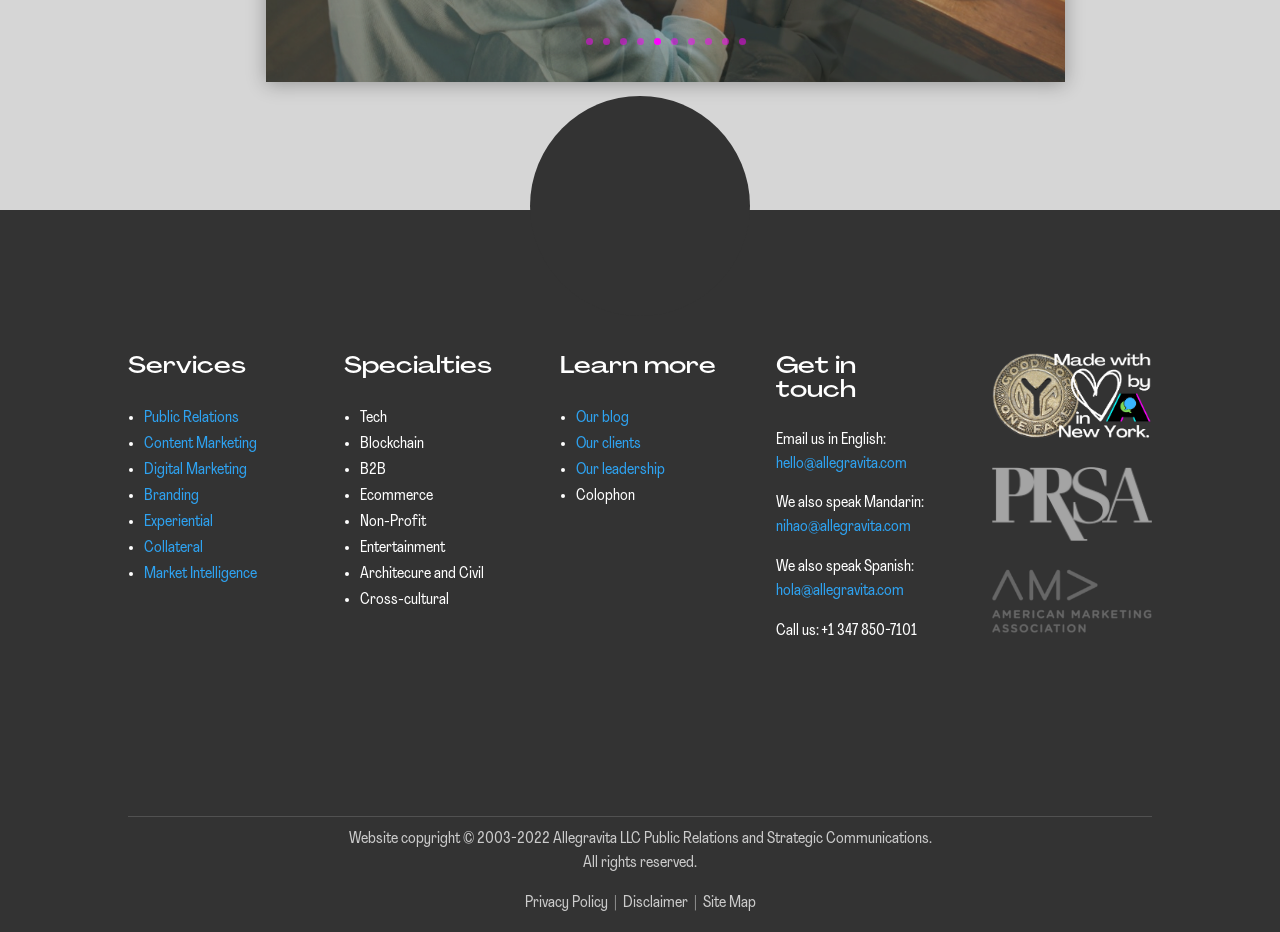Pinpoint the bounding box coordinates of the clickable area necessary to execute the following instruction: "Call us". The coordinates should be given as four float numbers between 0 and 1, namely [left, top, right, bottom].

[0.606, 0.668, 0.717, 0.685]